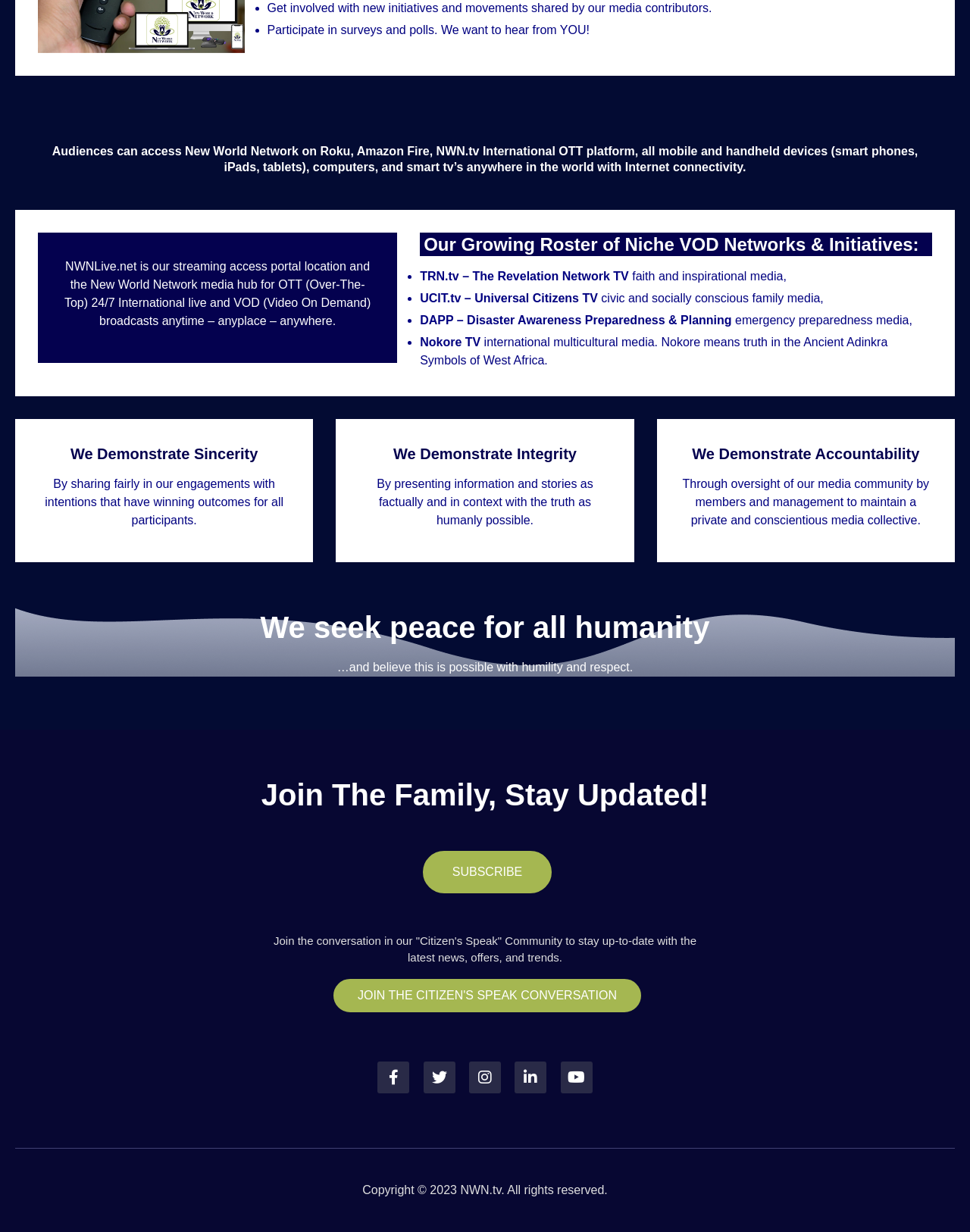Provide the bounding box coordinates of the HTML element this sentence describes: "Subscribe".

[0.436, 0.69, 0.569, 0.725]